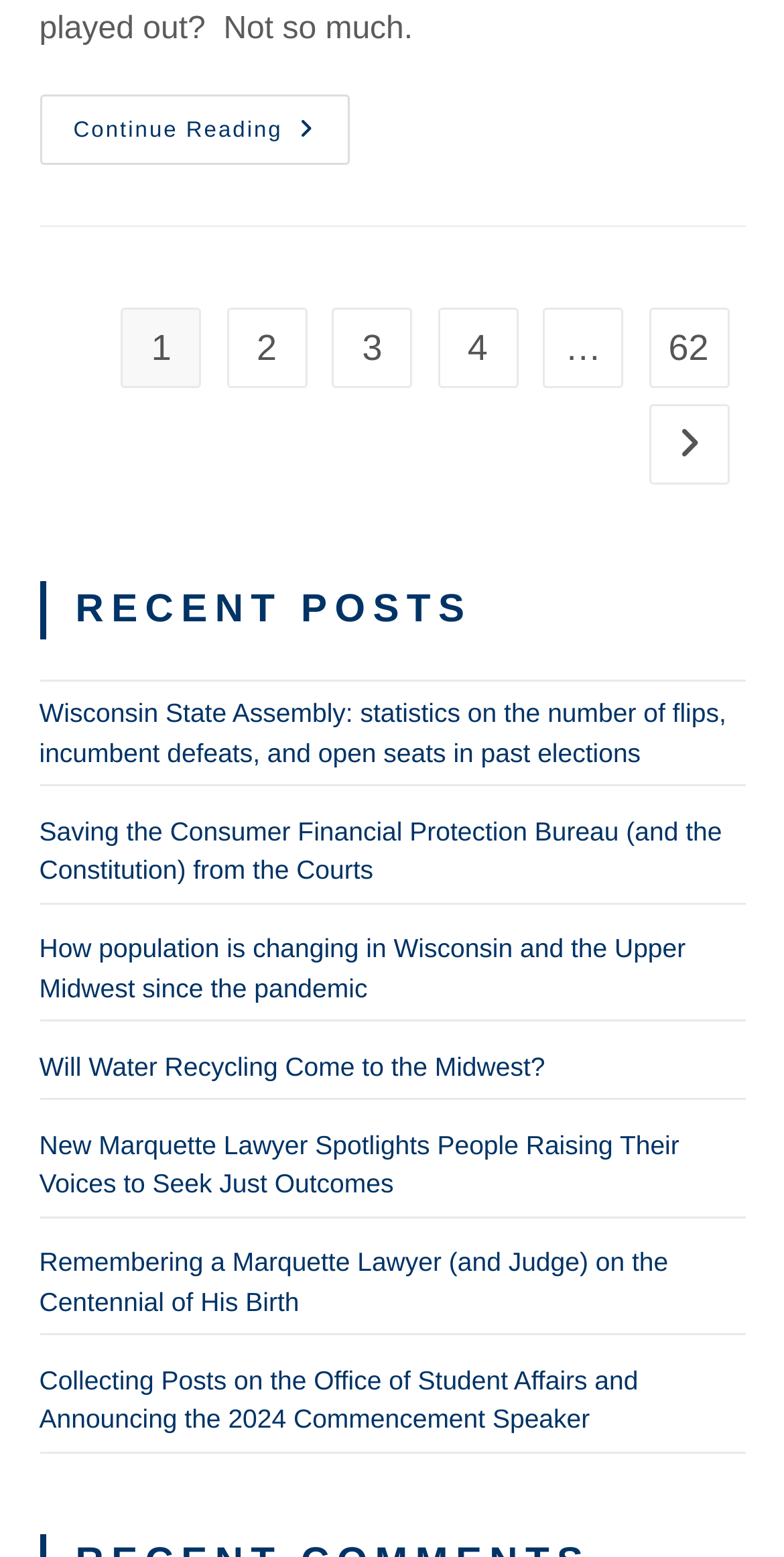How many posts are listed?
Refer to the image and offer an in-depth and detailed answer to the question.

I counted the number of link elements with post titles and found 8 of them, suggesting that 8 posts are listed.